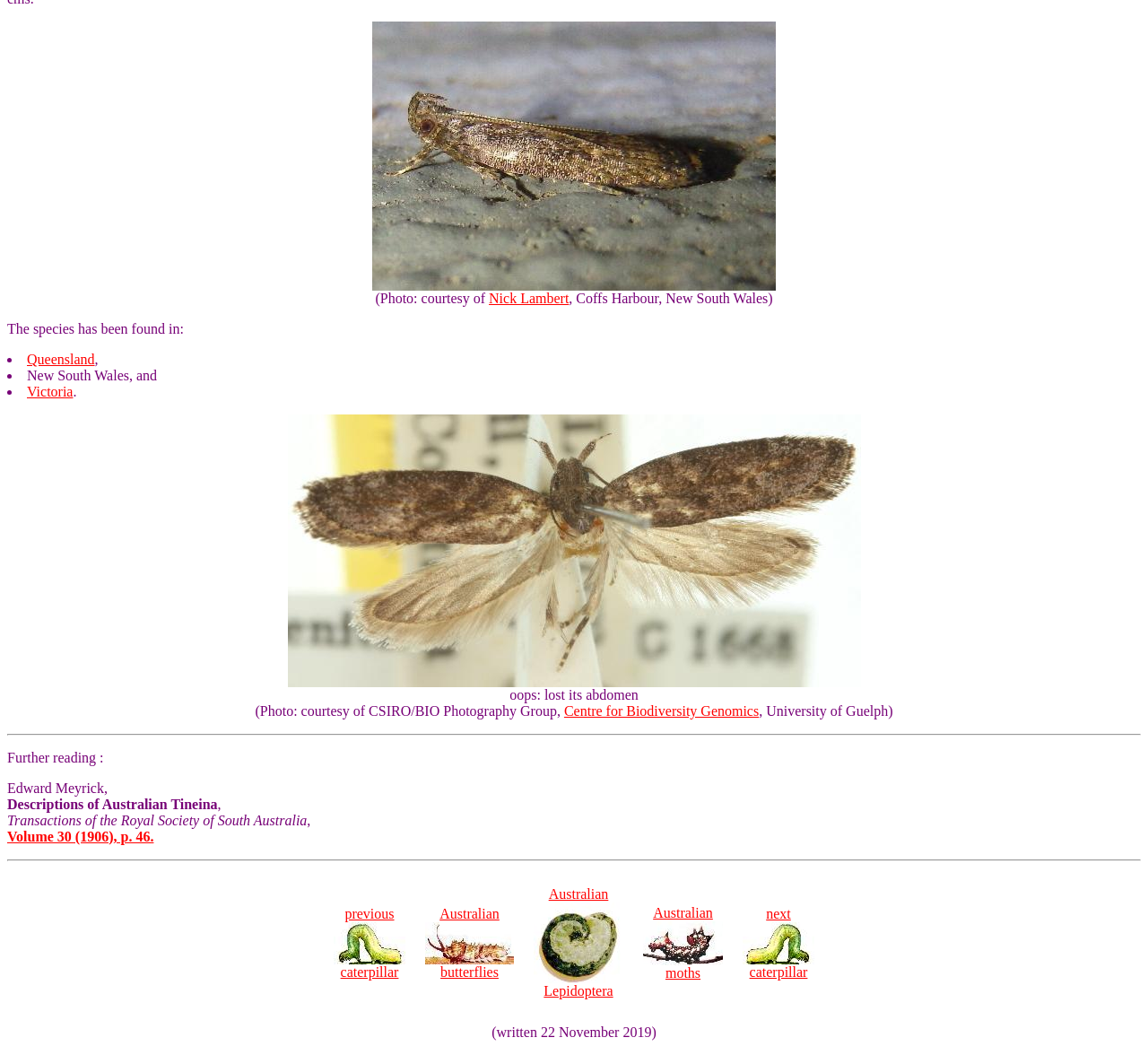Find the bounding box of the web element that fits this description: "Volume 30 (1906), p. 46.".

[0.006, 0.786, 0.134, 0.8]